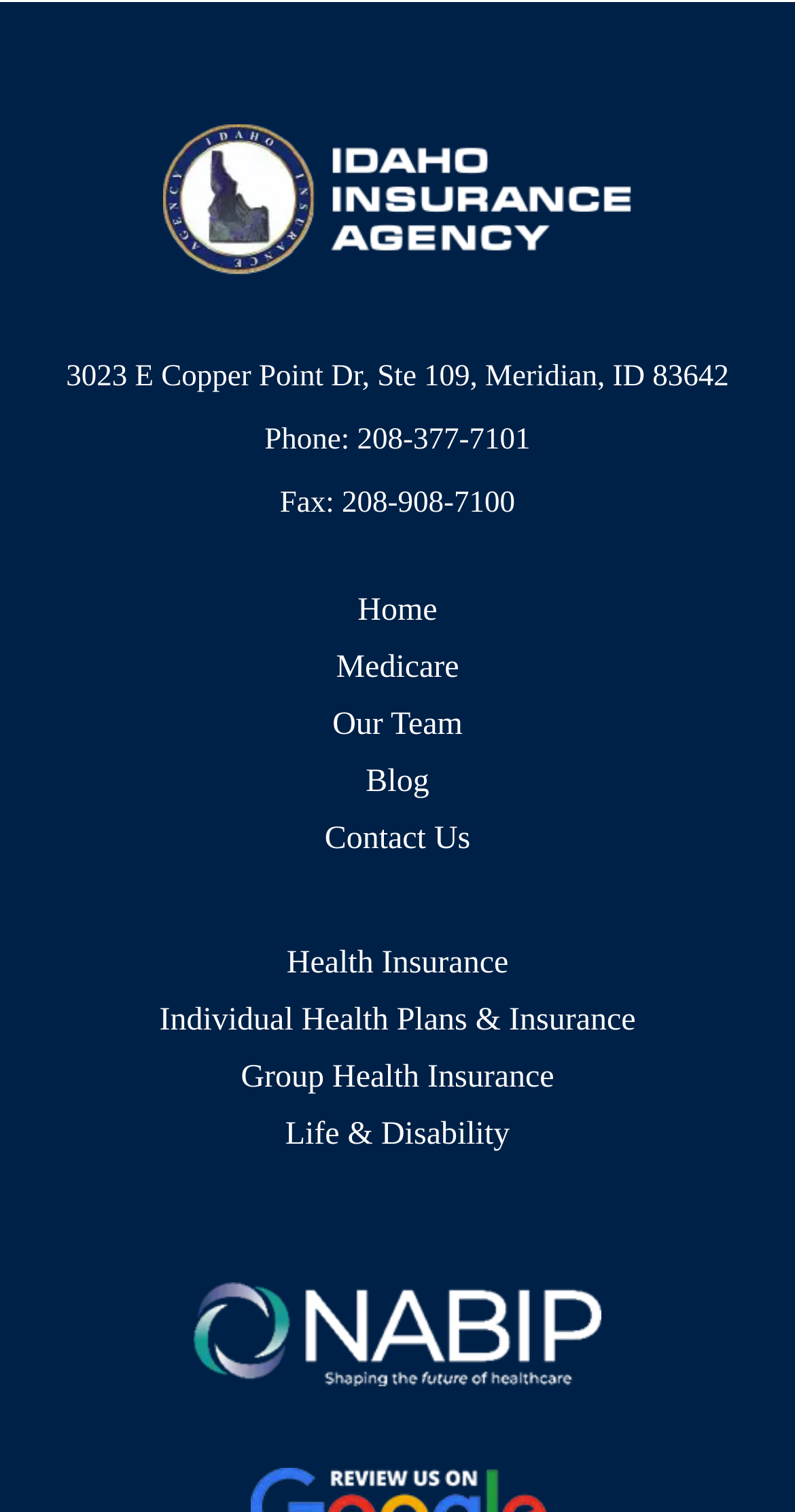Determine the bounding box coordinates for the clickable element required to fulfill the instruction: "learn about the team". Provide the coordinates as four float numbers between 0 and 1, i.e., [left, top, right, bottom].

[0.077, 0.464, 0.923, 0.496]